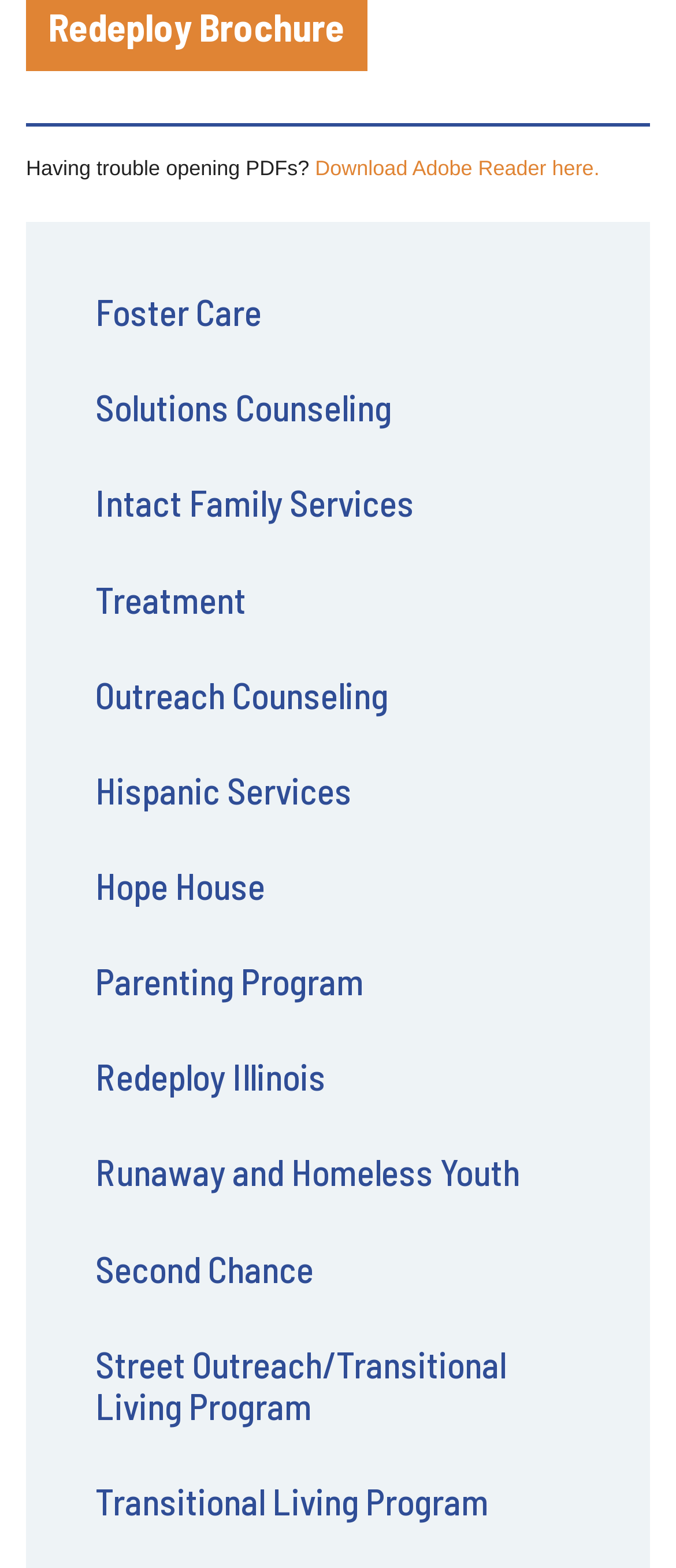Please determine the bounding box coordinates for the UI element described as: "Transitional Living Program".

[0.141, 0.933, 0.859, 0.982]